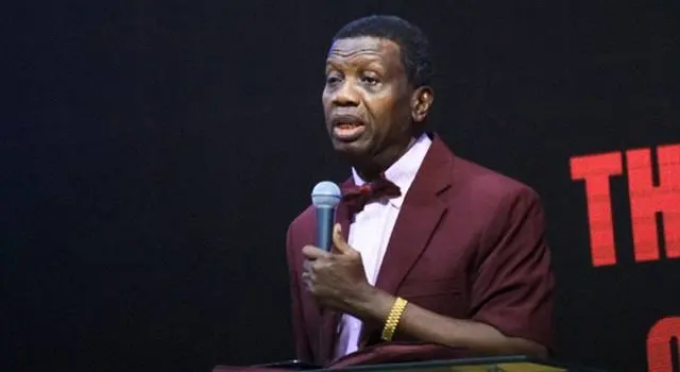Give a thorough explanation of the image.

In this image, a speaker in a maroon suit and bow tie stands confidently at a podium, addressing an audience. Holding a microphone in his right hand, he appears engaged and passionate about his message. The backdrop features bold red text, which likely highlights a topic relevant to the event or discussion taking place. This scene captures the ambiance of a significant gathering, possibly a religious service or motivational seminar, where the speaker is delivering important insights or teachings. The atmosphere conveys a sense of importance and engagement, reflecting the speaker's charisma and connection with the attendees.